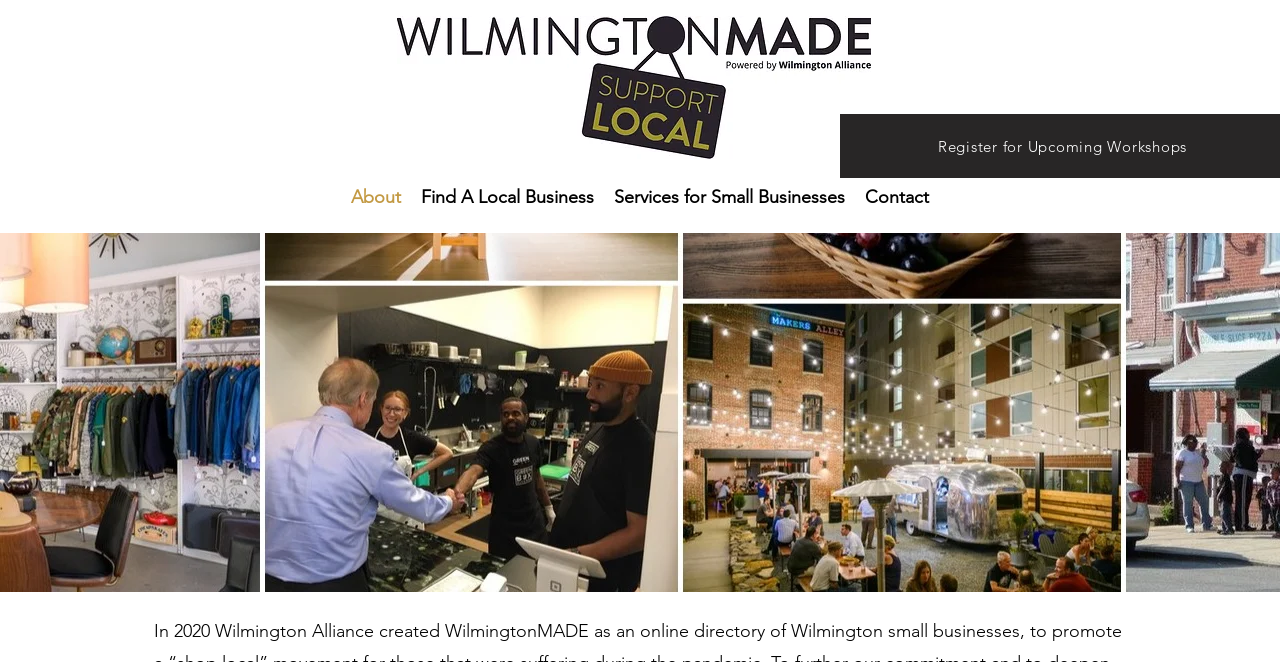Locate the bounding box for the described UI element: "Contact". Ensure the coordinates are four float numbers between 0 and 1, formatted as [left, top, right, bottom].

[0.668, 0.255, 0.734, 0.341]